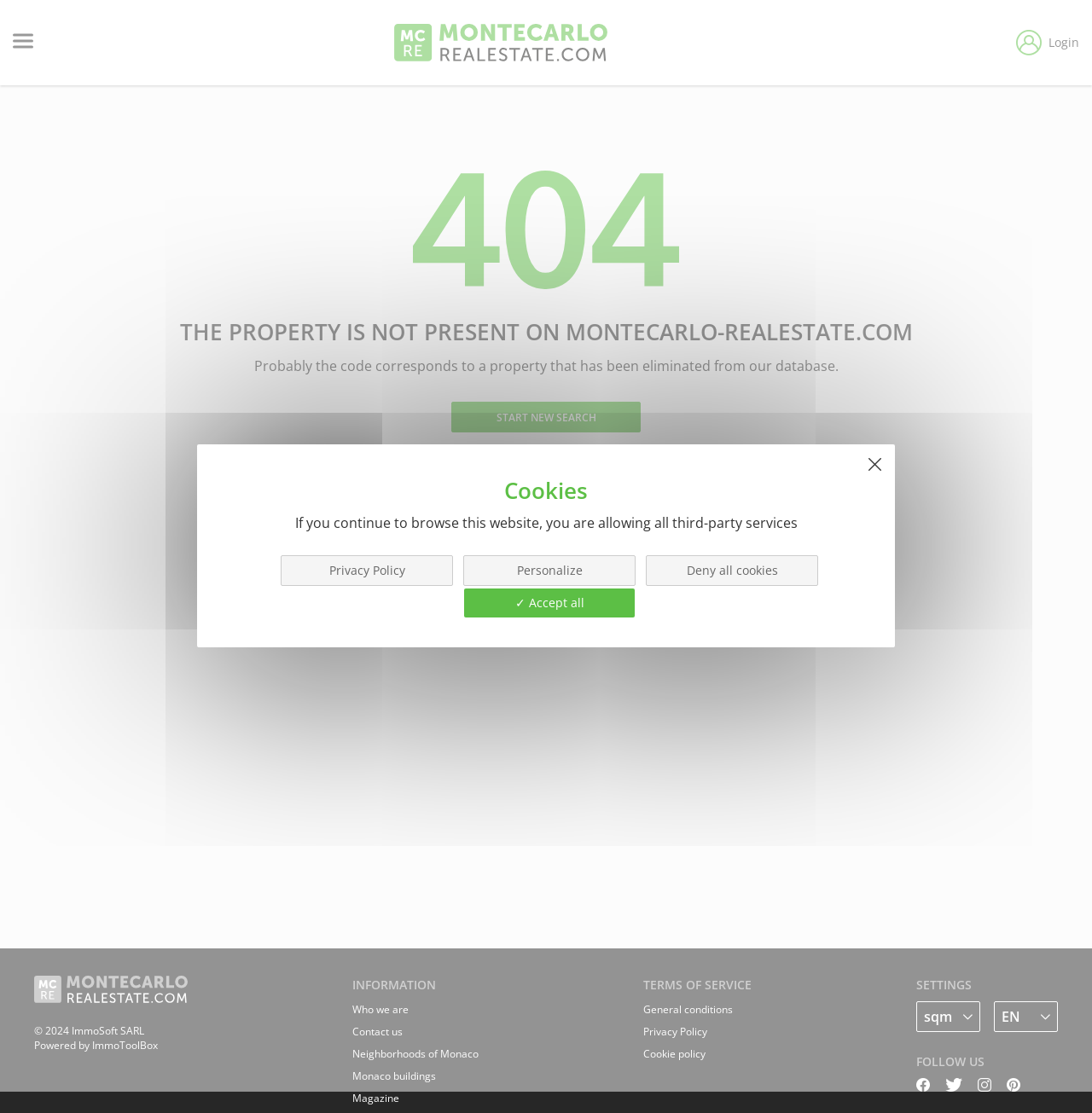Pinpoint the bounding box coordinates of the clickable area needed to execute the instruction: "Click the Who we are link". The coordinates should be specified as four float numbers between 0 and 1, i.e., [left, top, right, bottom].

[0.323, 0.9, 0.374, 0.913]